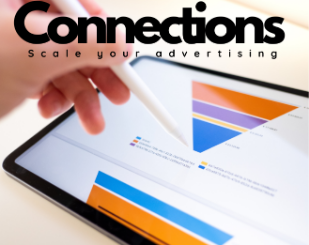Describe in detail everything you see in the image.

The image features a close-up view of a digital tablet displaying colorful graphs and visual data presentations, with a hand holding a stylus poised to engage with the screen. The prominent header "Connections" at the top emphasizes the theme of networking and collaboration, while the subtitle "Scale your advertising" suggests a focus on expanding marketing efforts. The vibrant colors of the charts, including shades of blue, orange, and yellow, highlight analytical insights, making it clear that the image represents strategic business marketing and advertising analytics. This visual conveys a modern, tech-savvy approach to data-driven decision-making in the marketing sphere.